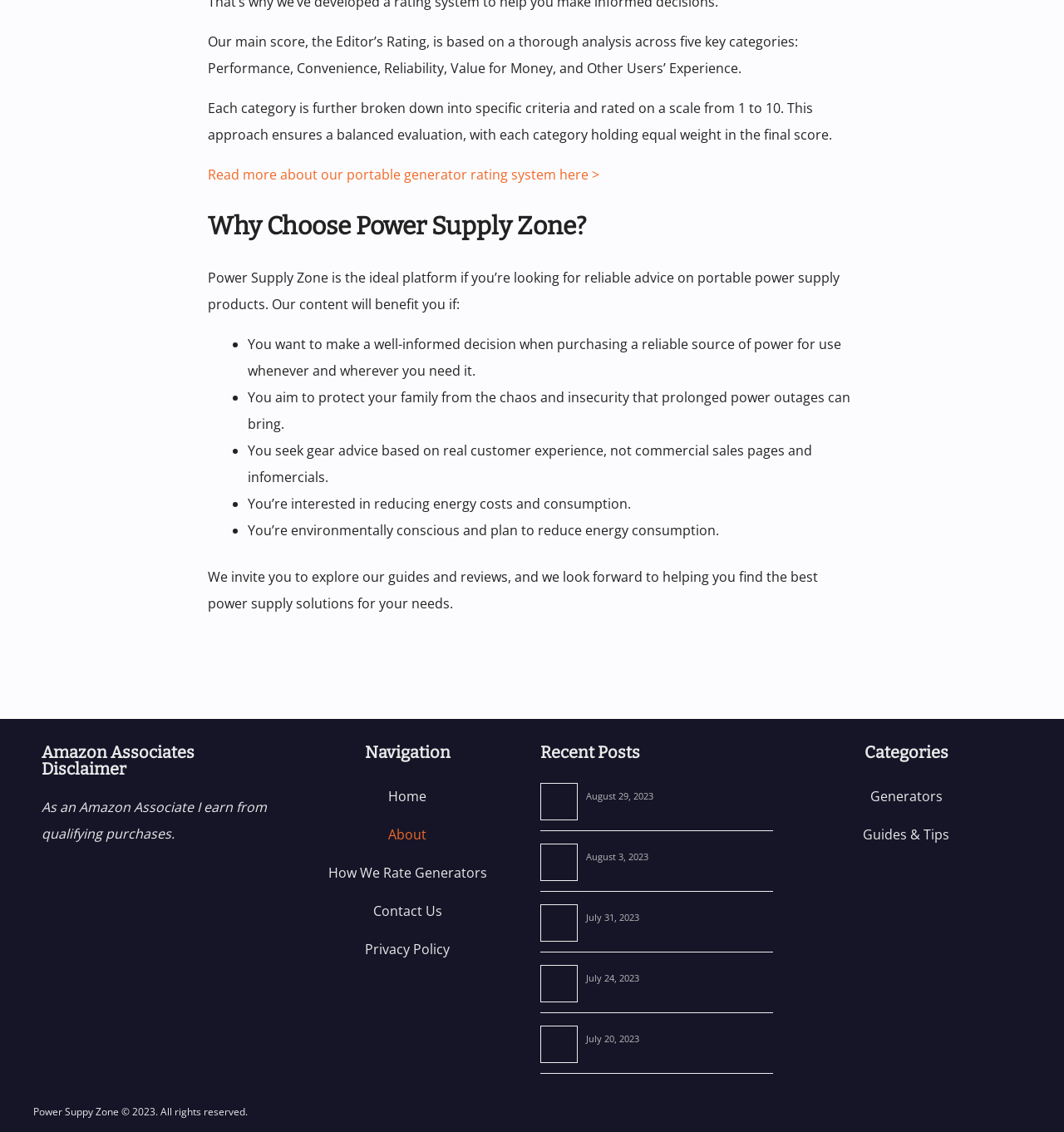What type of content can be found on this website?
Can you give a detailed and elaborate answer to the question?

The website contains guides, reviews, and ratings of portable power supply products, as evident from the 'Recent Posts' section, which lists several articles and reviews of generators, and the 'Categories' section, which includes links to 'Generators' and 'Guides & Tips'.